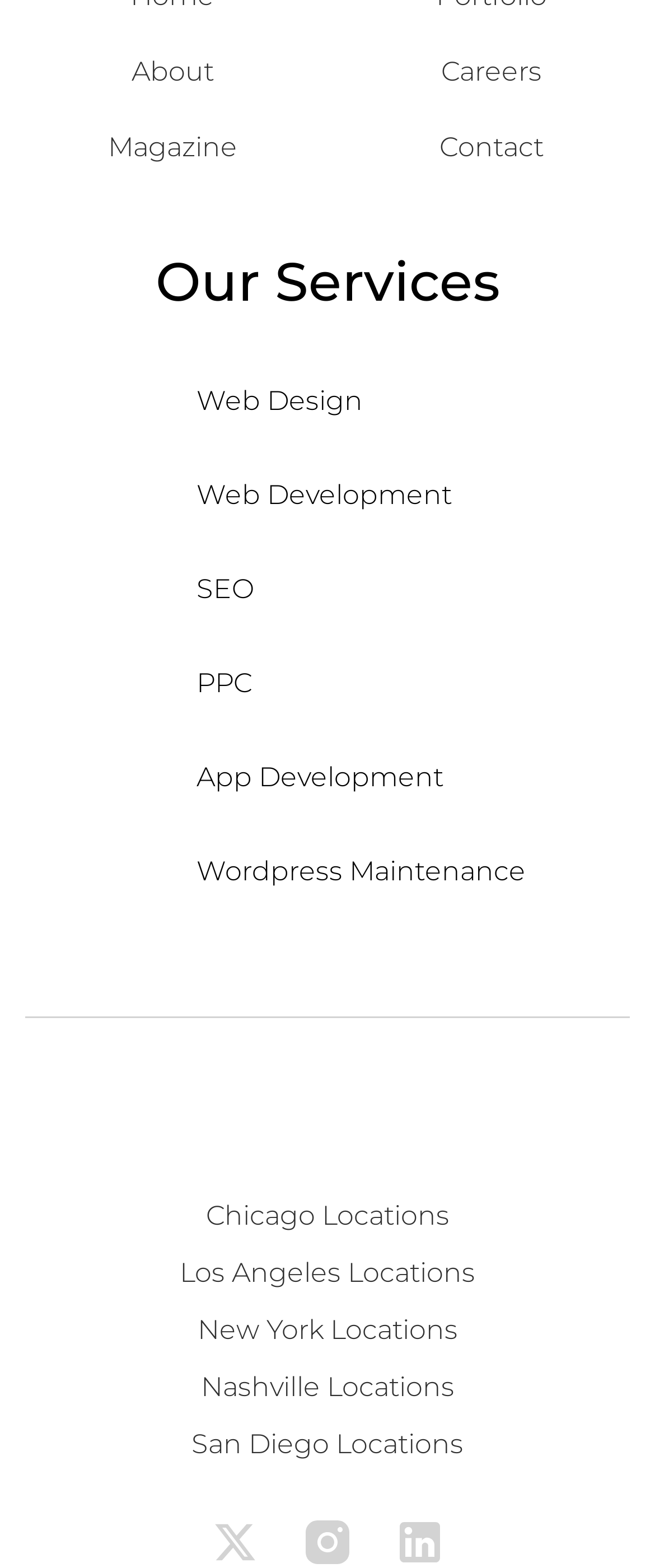Using the details from the image, please elaborate on the following question: How many images are there under 'Our Services'?

There are 5 images under 'Our Services' because each of the links 'Web Design', 'Web Development', 'SEO', 'PPC', and 'App Development' has an associated image with a bounding box coordinate indicating its position.